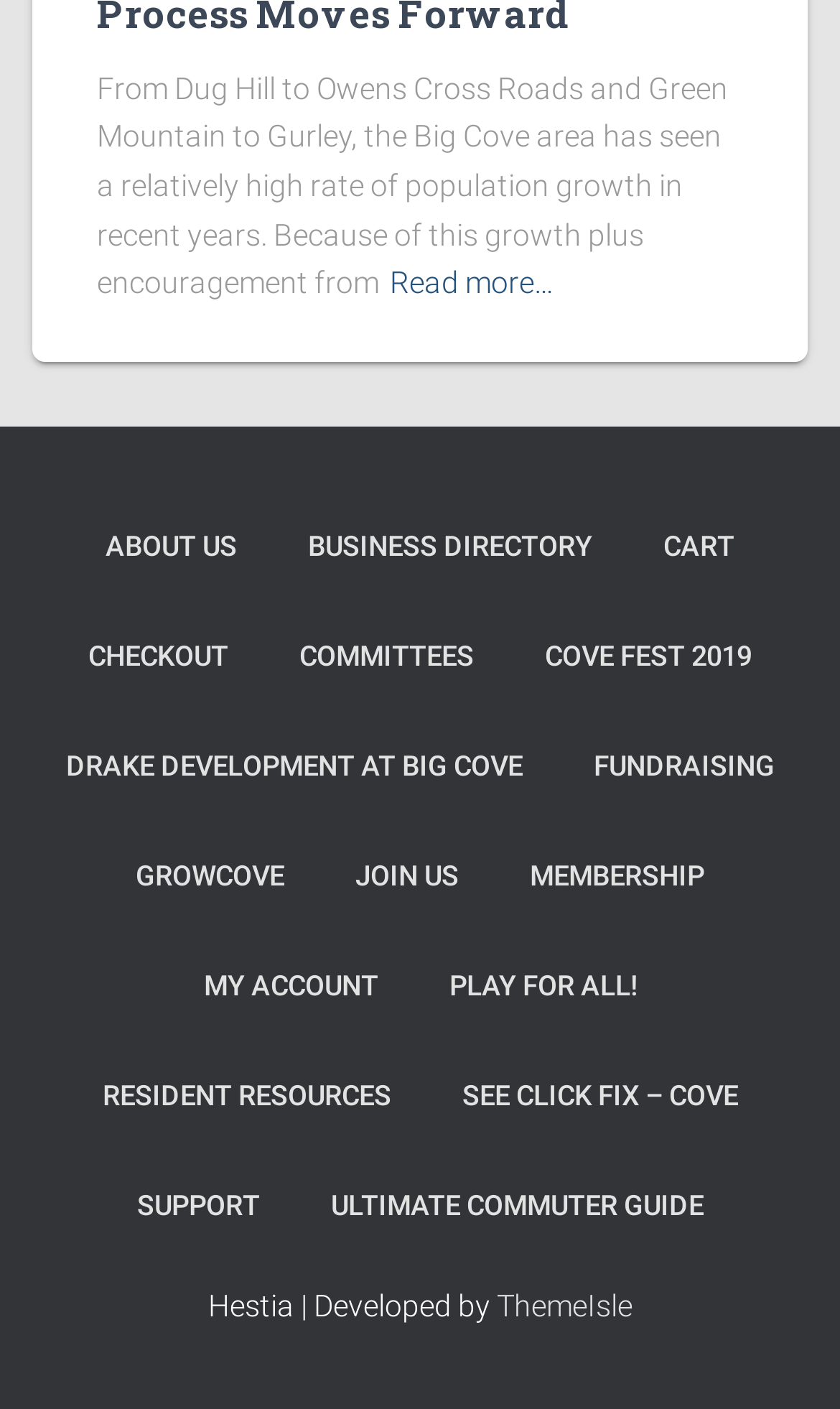Identify the bounding box coordinates of the region that needs to be clicked to carry out this instruction: "Search for fertility answers". Provide these coordinates as four float numbers ranging from 0 to 1, i.e., [left, top, right, bottom].

None